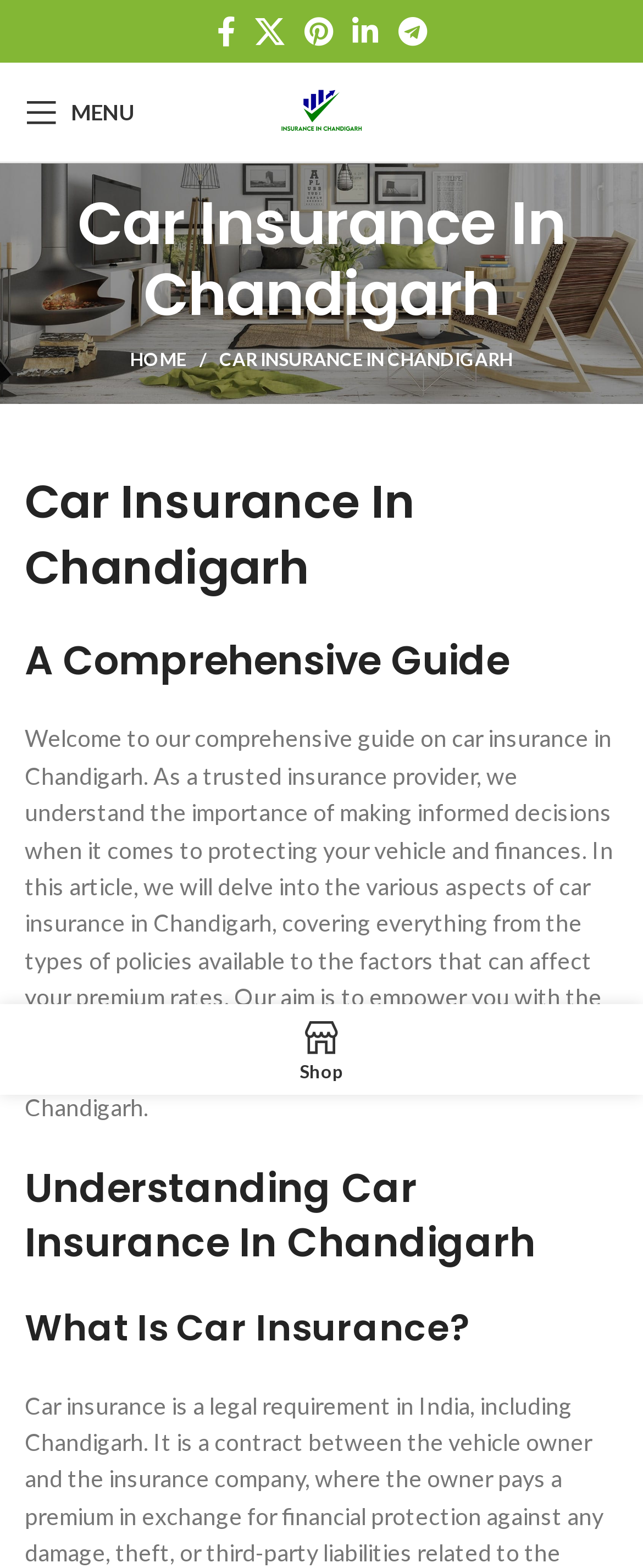Identify the bounding box coordinates for the element that needs to be clicked to fulfill this instruction: "Open mobile menu". Provide the coordinates in the format of four float numbers between 0 and 1: [left, top, right, bottom].

[0.013, 0.05, 0.236, 0.093]